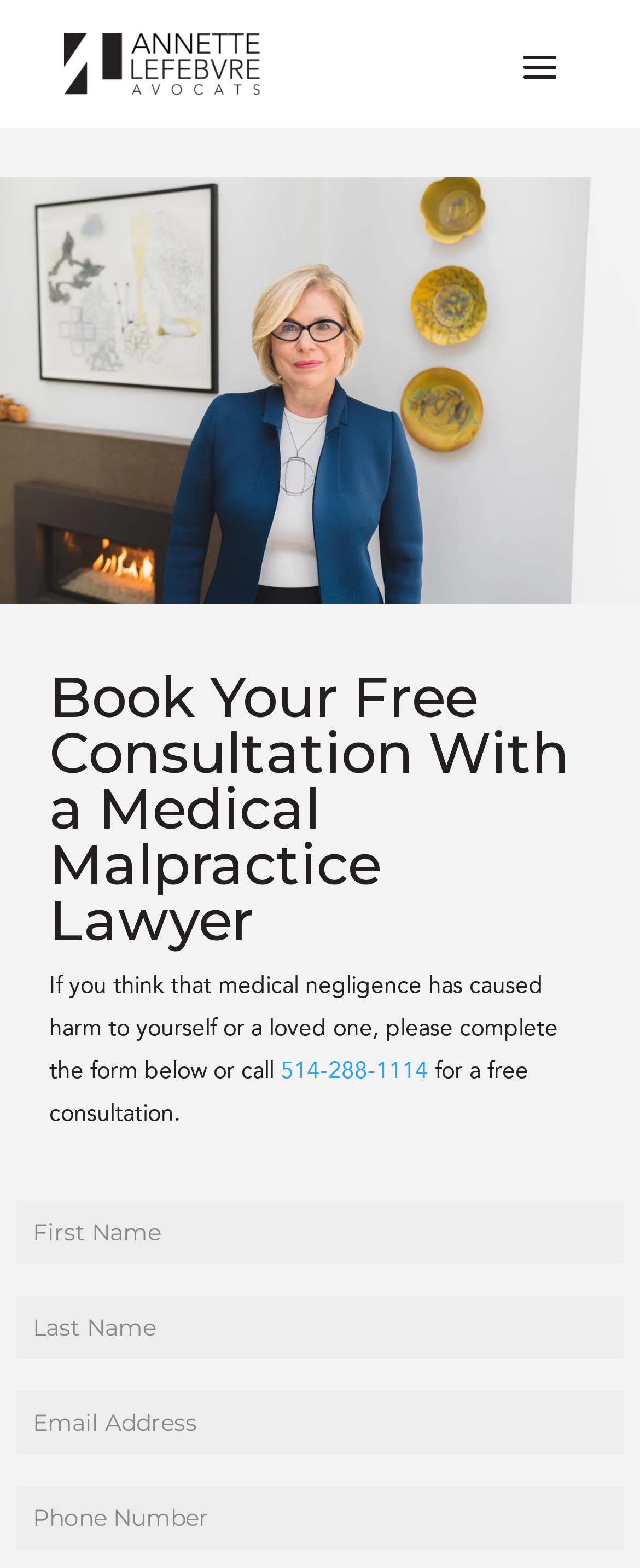Based on the element description 514-288-1114, identify the bounding box coordinates for the UI element. The coordinates should be in the format (top-left x, top-left y, bottom-right x, bottom-right y) and within the 0 to 1 range.

[0.438, 0.674, 0.669, 0.691]